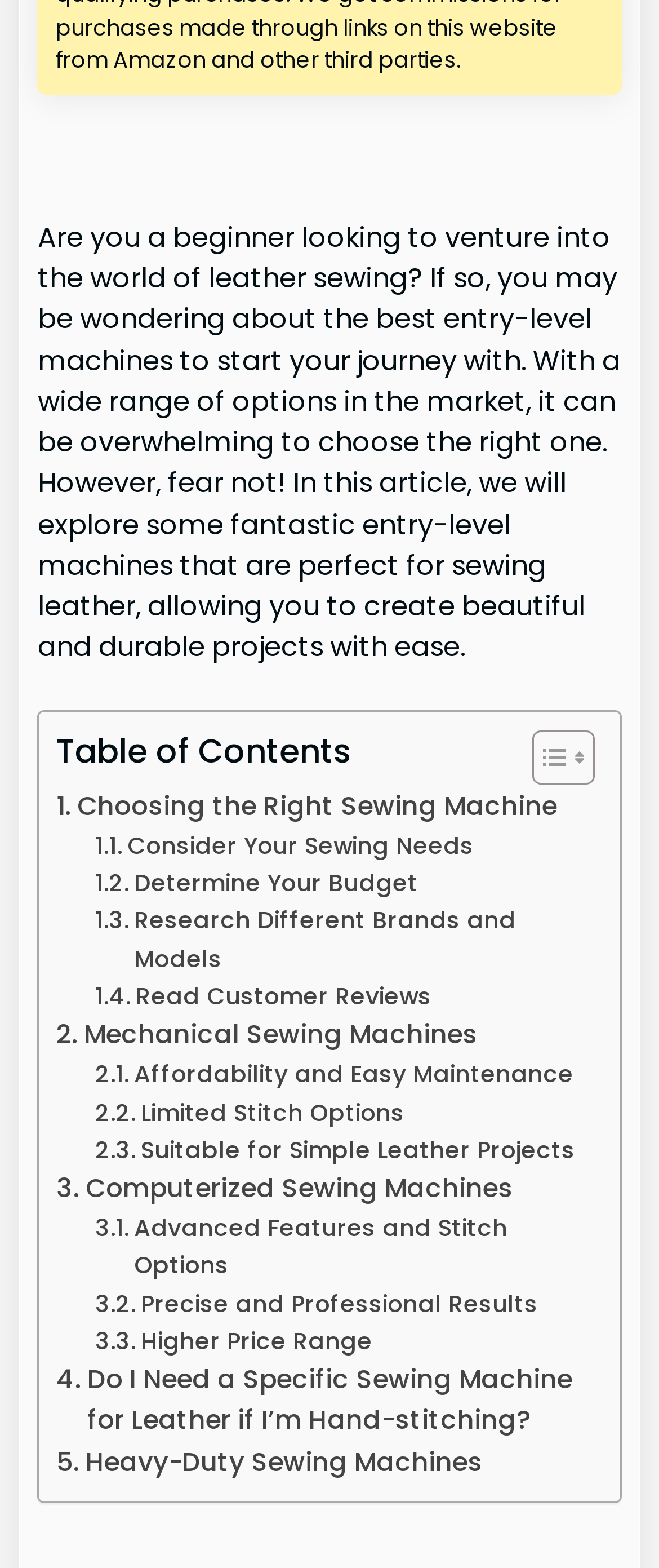Can you find the bounding box coordinates for the element that needs to be clicked to execute this instruction: "Toggle table of content"? The coordinates should be given as four float numbers between 0 and 1, i.e., [left, top, right, bottom].

[0.768, 0.464, 0.889, 0.501]